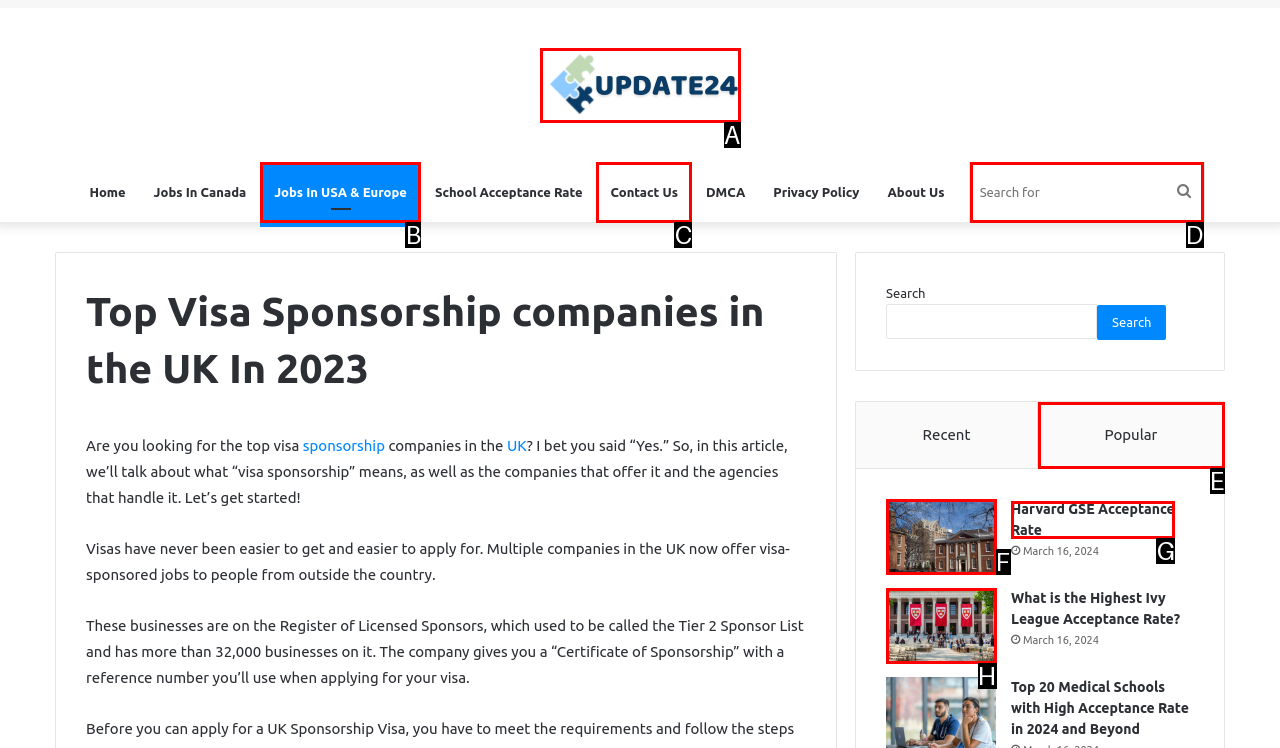Find the HTML element to click in order to complete this task: Search for jobs
Answer with the letter of the correct option.

D